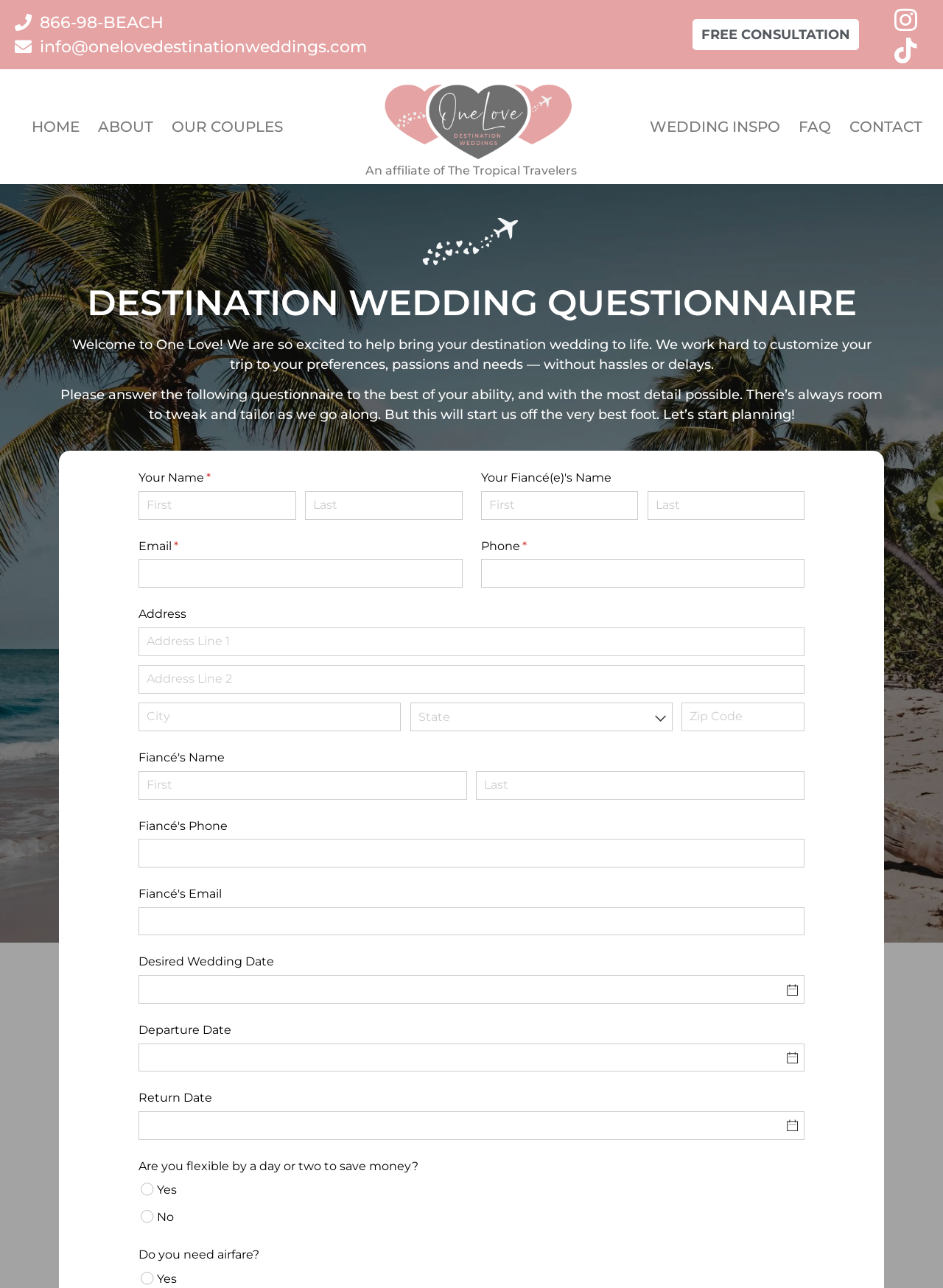Locate the bounding box coordinates of the area that needs to be clicked to fulfill the following instruction: "Contact us through 'CONTACT'". The coordinates should be in the format of four float numbers between 0 and 1, namely [left, top, right, bottom].

[0.901, 0.085, 0.978, 0.112]